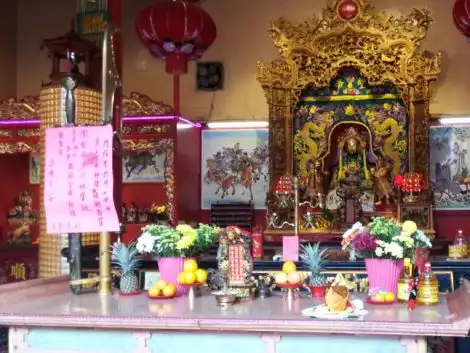Create an elaborate description of the image, covering every aspect.

The image depicts the interior of Guan Di Temple in Kuala Lumpur, showcasing a vibrant and ornate altar dedicated to the deity Guan Di. In the foreground, a ceremonial table is adorned with a variety of offerings, including fruits and flowers arranged in colorful pots. The central focus is the intricately crafted statue of Guan Di, surrounded by elaborate decorative elements. The temple's rich decor is highlighted by bright colors and traditional motifs, contributing to a serene yet vibrant atmosphere typical of many Chinese temples. A significant feature of this temple is the replica ‘guan dao’ spear and ‘guan jie’ sword, which are believed to carry mystical powers that devotees seek to harness. These replicas are revered, often kept on the altar with signs indicating when they can be touched by visitors, particularly during special occasions when luck and protection are sought by lifting the spear.